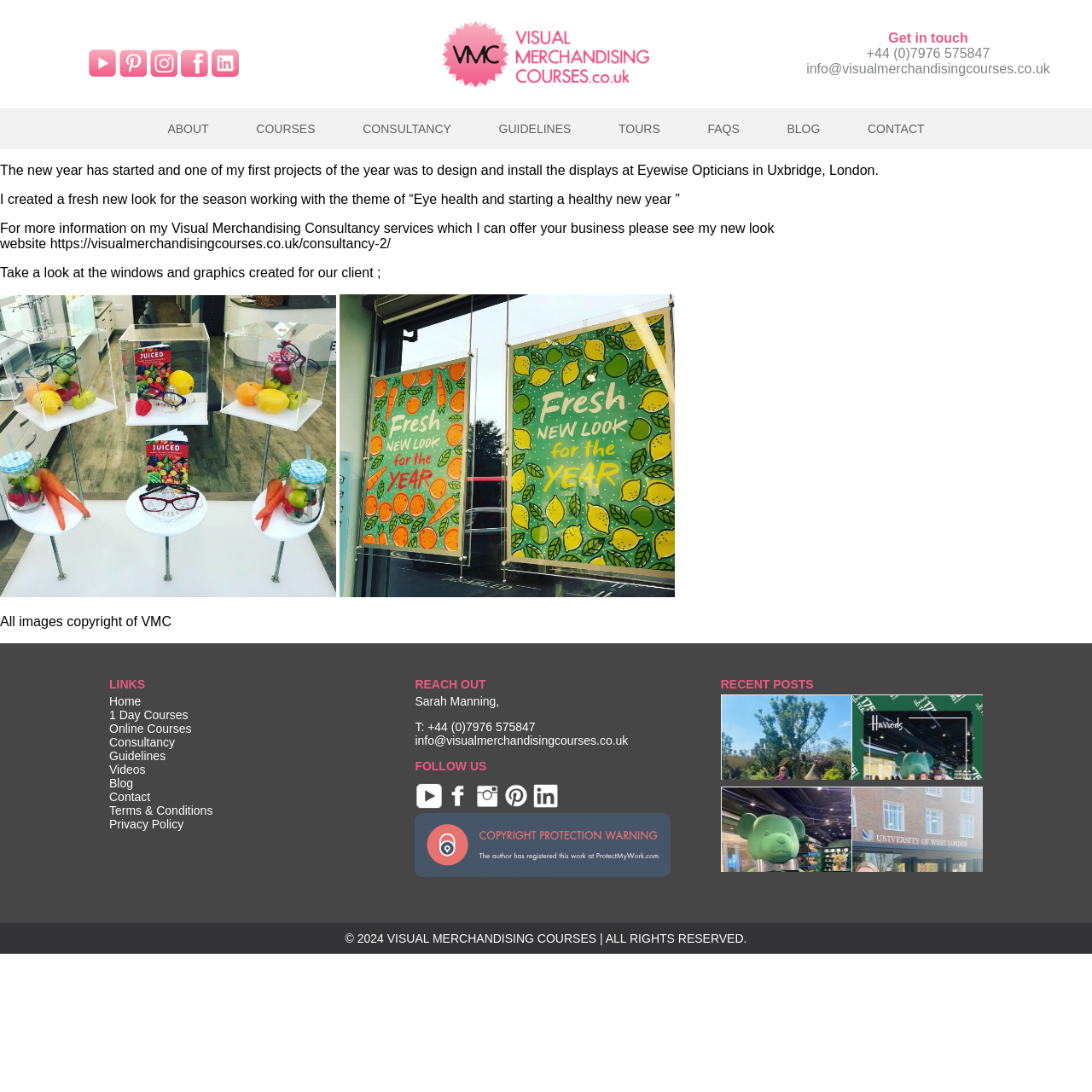Kindly determine the bounding box coordinates of the area that needs to be clicked to fulfill this instruction: "Follow us on Twitter".

None